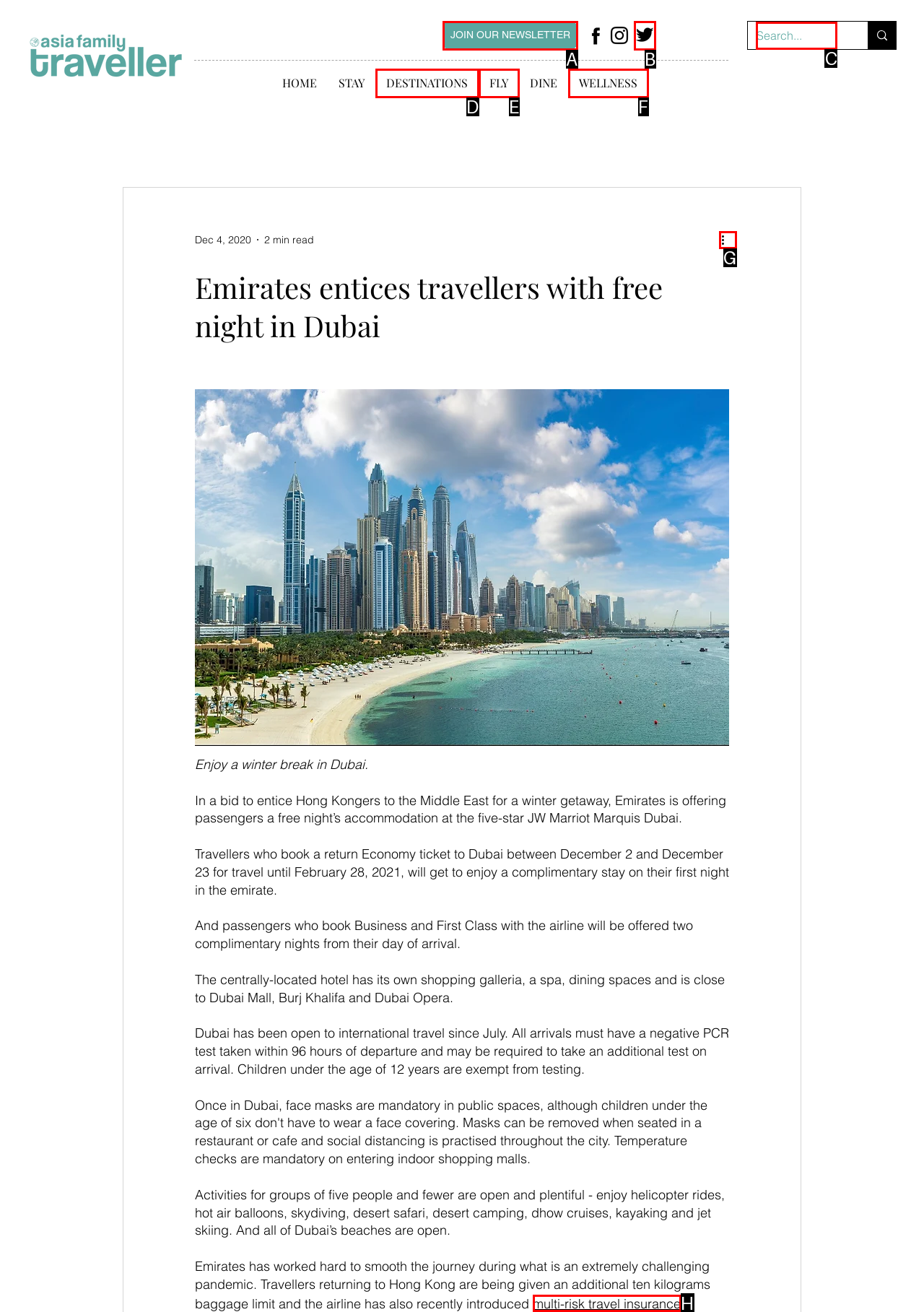Determine the HTML element that best matches this description: JOIN OUR NEWSLETTER from the given choices. Respond with the corresponding letter.

A